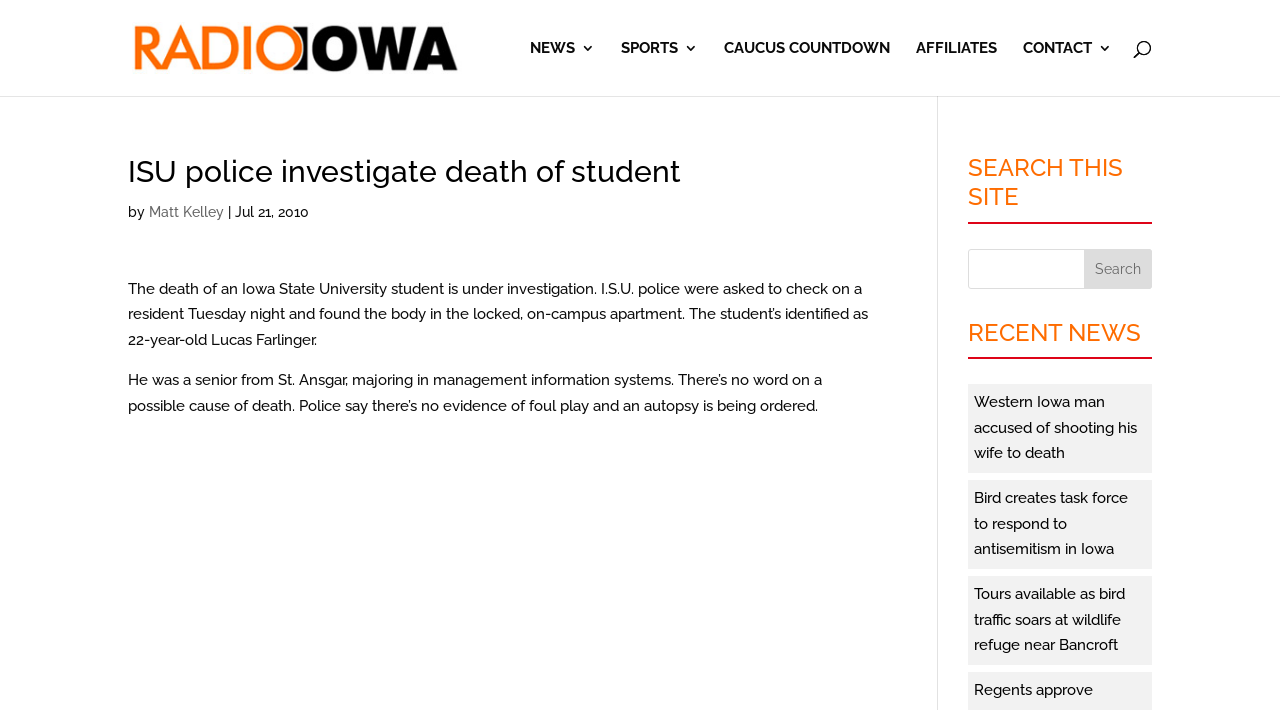Using the description "Plan your next adventure", predict the bounding box of the relevant HTML element.

None